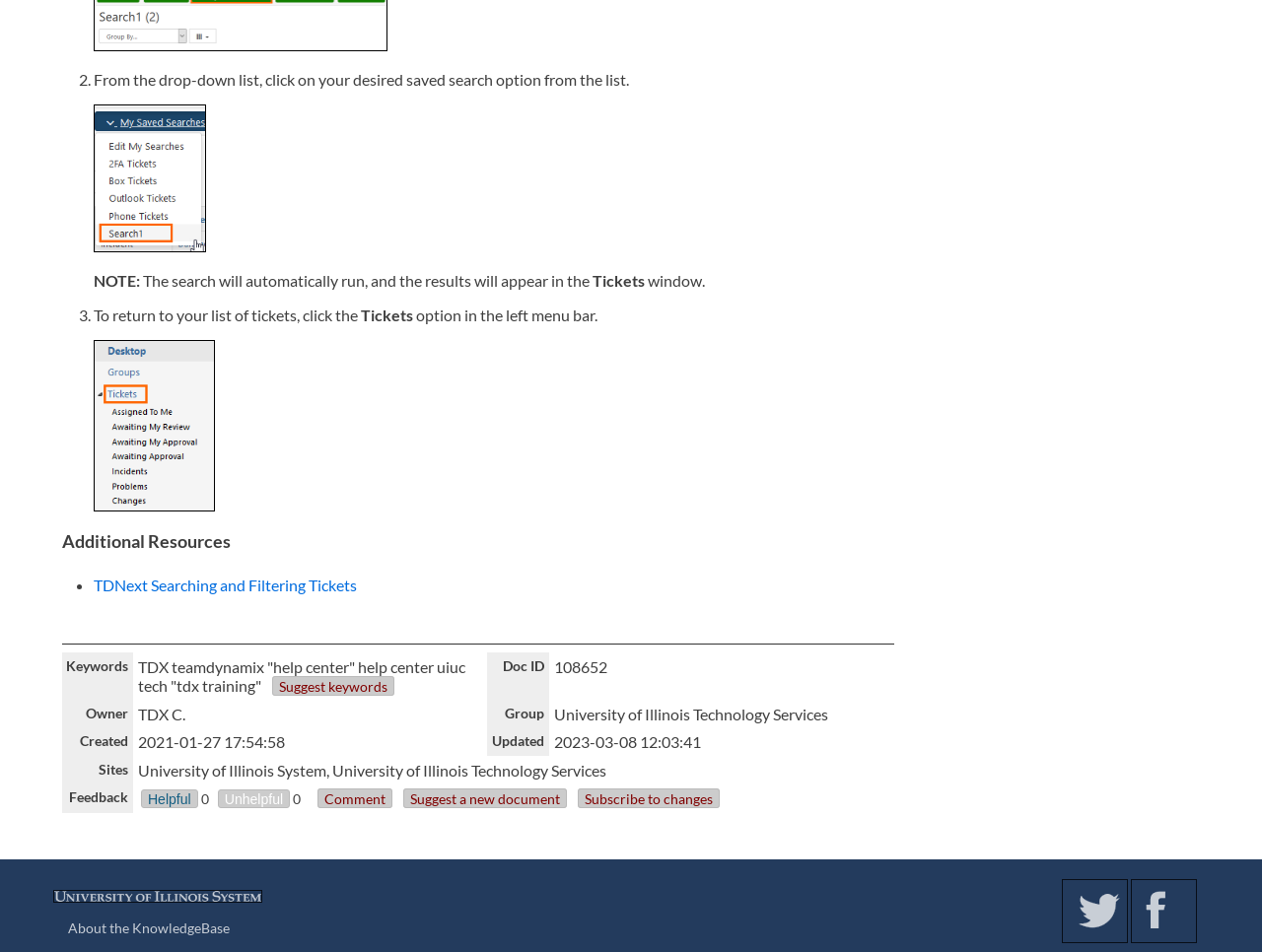Can you determine the bounding box coordinates of the area that needs to be clicked to fulfill the following instruction: "Click on the 'Follow us on Twitter' link"?

[0.841, 0.976, 0.893, 0.994]